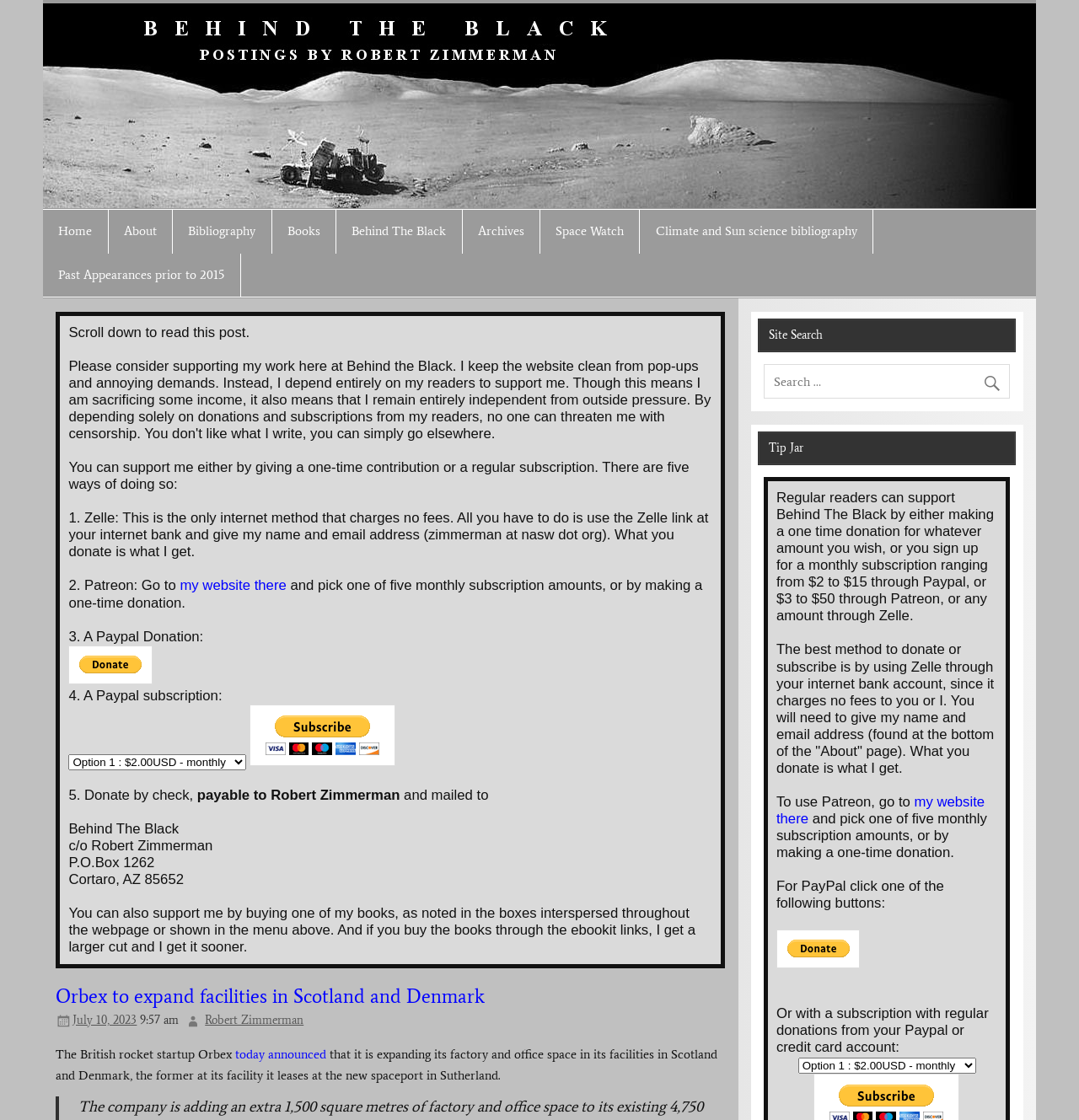Provide the bounding box coordinates, formatted as (top-left x, top-left y, bottom-right x, bottom-right y), with all values being floating point numbers between 0 and 1. Identify the bounding box of the UI element that matches the description: Bibliography

[0.16, 0.187, 0.251, 0.226]